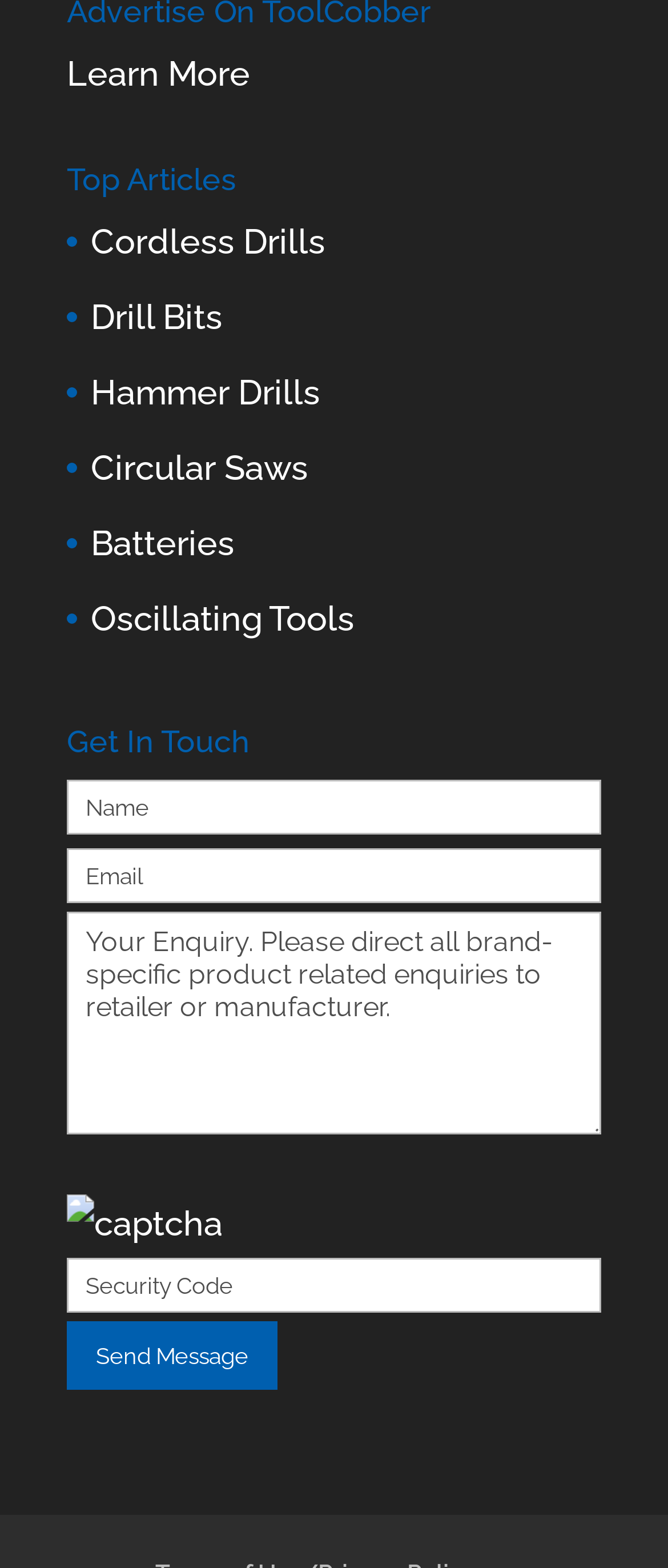What is the purpose of the form?
Please provide a single word or phrase based on the screenshot.

Contact form